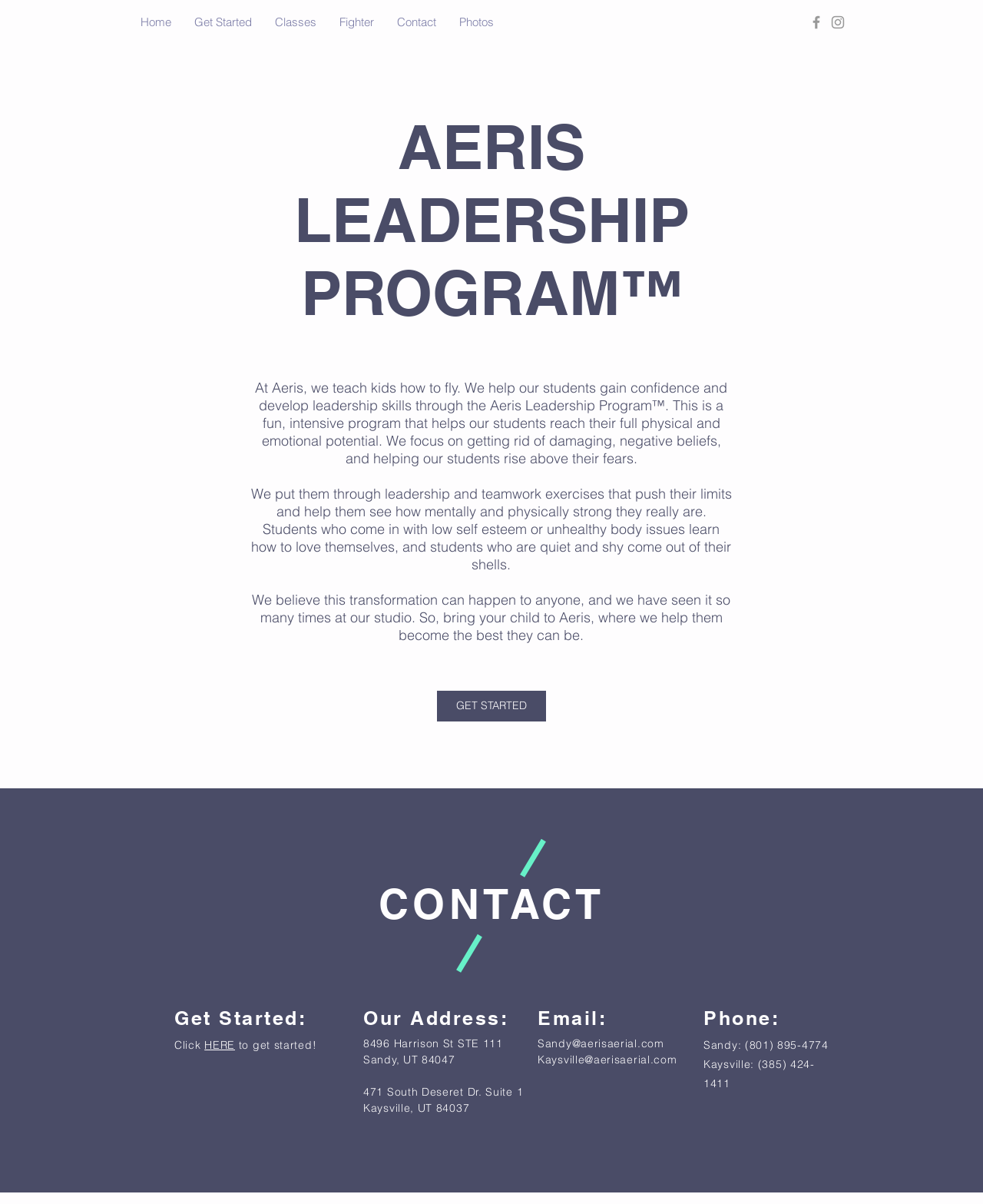Please determine the bounding box coordinates of the area that needs to be clicked to complete this task: 'View photos'. The coordinates must be four float numbers between 0 and 1, formatted as [left, top, right, bottom].

[0.455, 0.006, 0.514, 0.031]